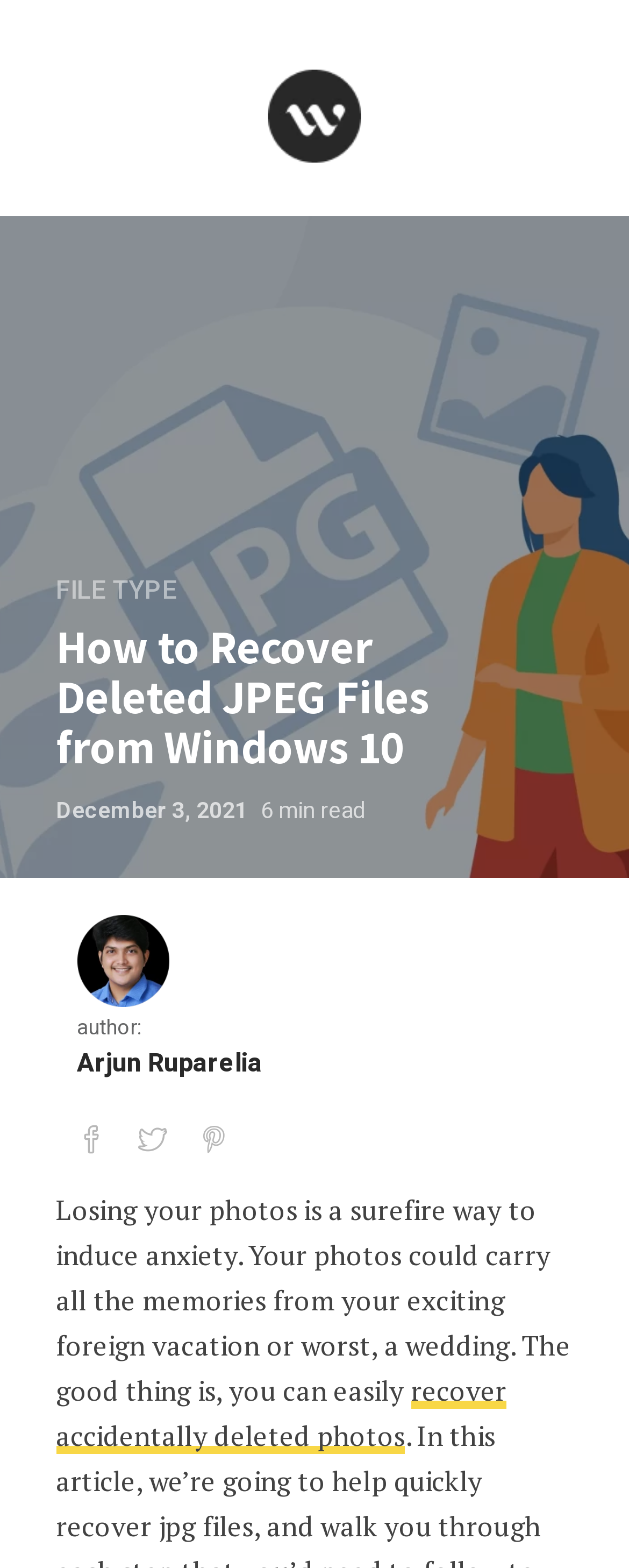Extract the bounding box of the UI element described as: "File Type".

[0.088, 0.364, 0.306, 0.389]